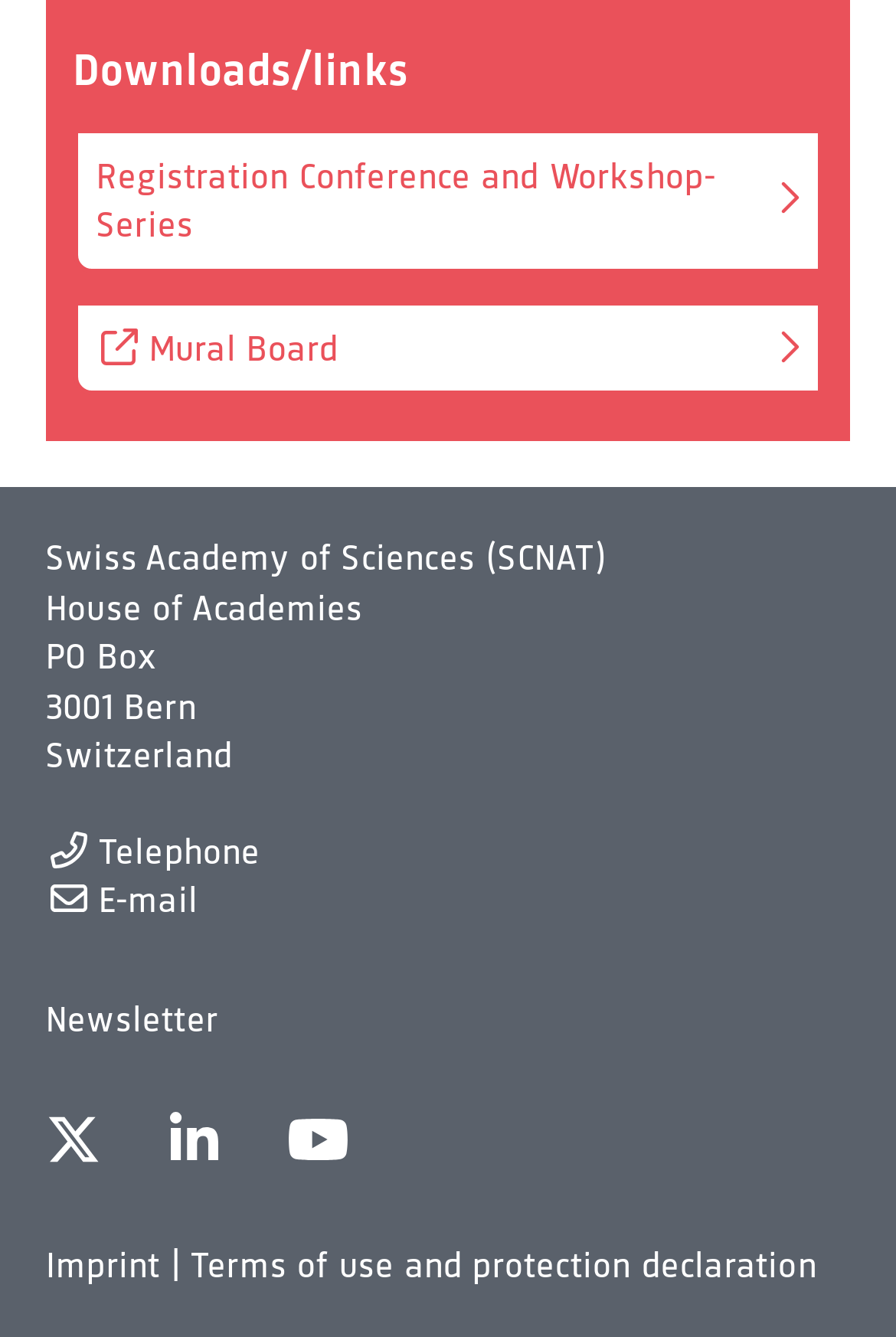Find the bounding box coordinates of the clickable area that will achieve the following instruction: "Read the Newsletter".

[0.051, 0.743, 0.244, 0.778]